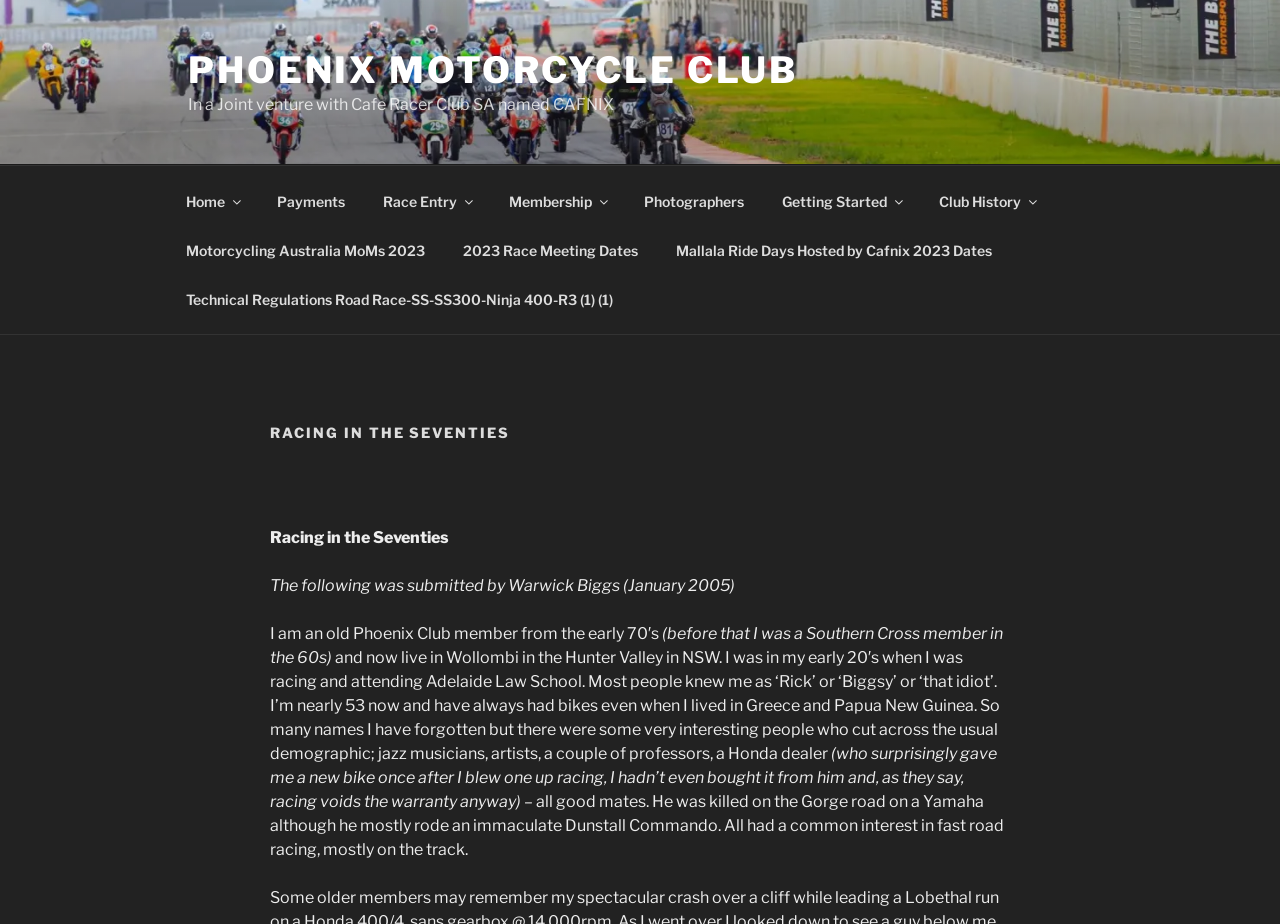Predict the bounding box coordinates of the area that should be clicked to accomplish the following instruction: "Check Motorcycling Australia MoMs 2023". The bounding box coordinates should consist of four float numbers between 0 and 1, i.e., [left, top, right, bottom].

[0.131, 0.244, 0.345, 0.297]